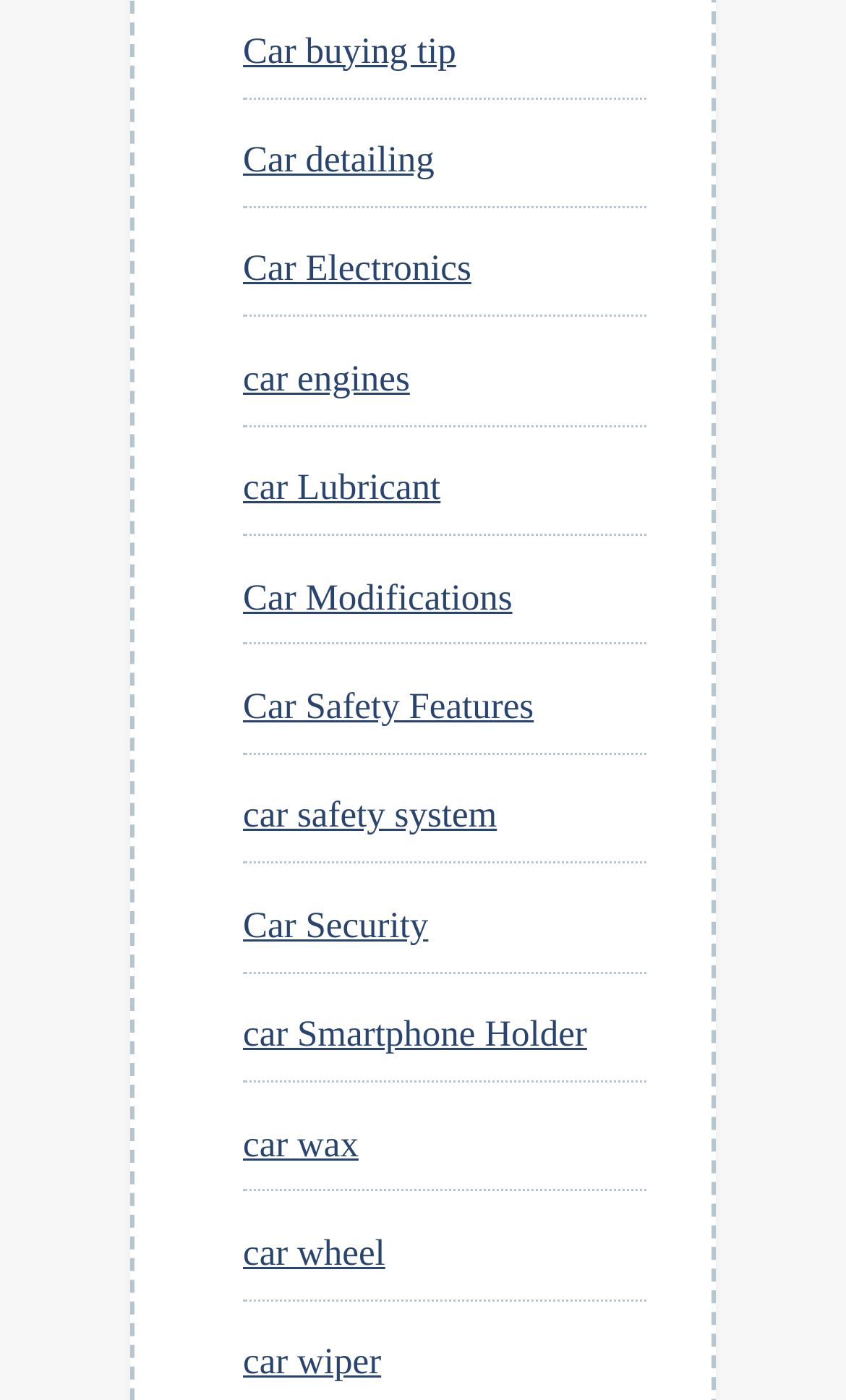Identify the bounding box coordinates for the region to click in order to carry out this instruction: "Discover car safety features". Provide the coordinates using four float numbers between 0 and 1, formatted as [left, top, right, bottom].

[0.287, 0.49, 0.631, 0.519]